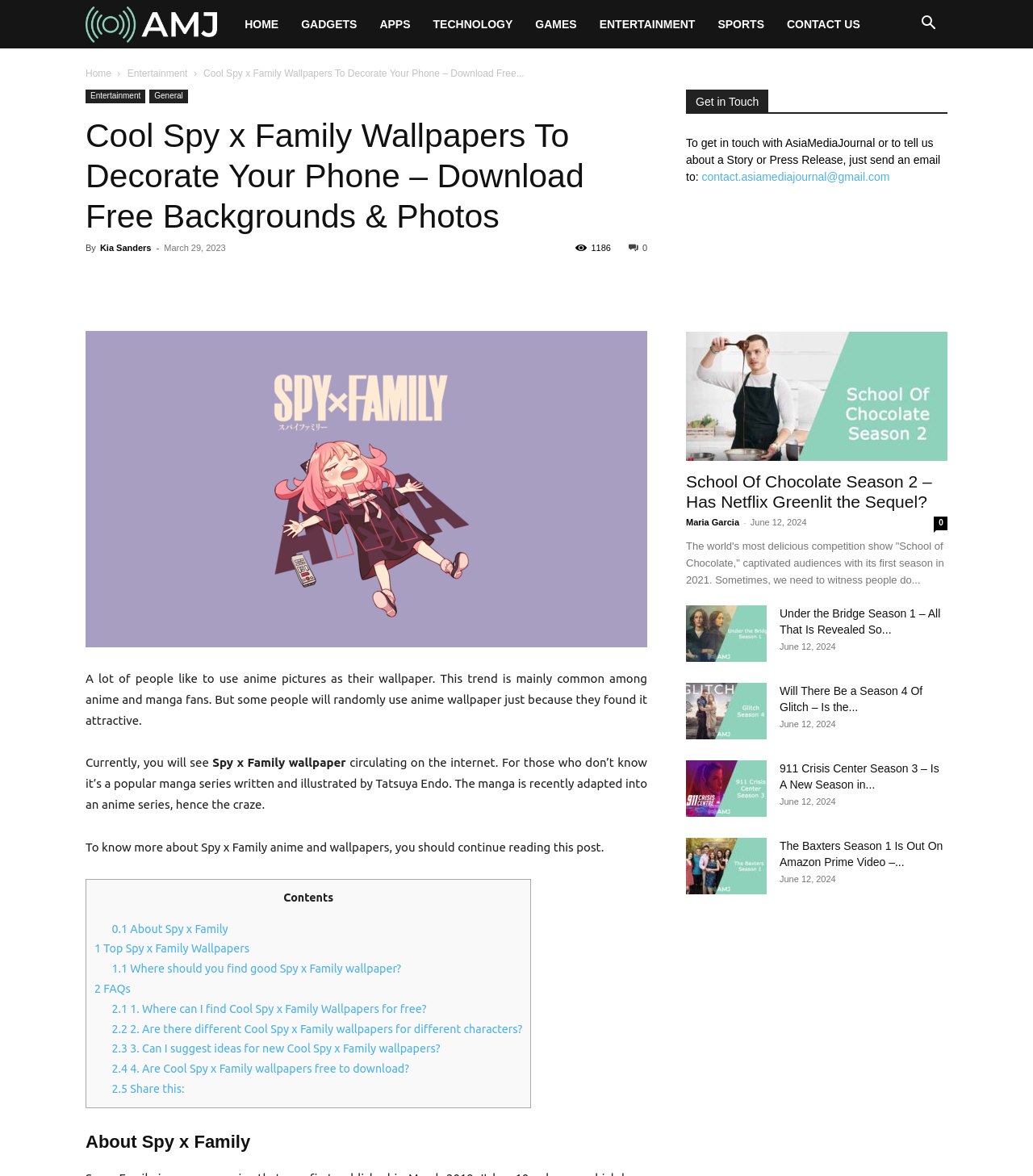Specify the bounding box coordinates for the region that must be clicked to perform the given instruction: "Check out 'School Of Chocolate Season 2'".

[0.664, 0.282, 0.917, 0.392]